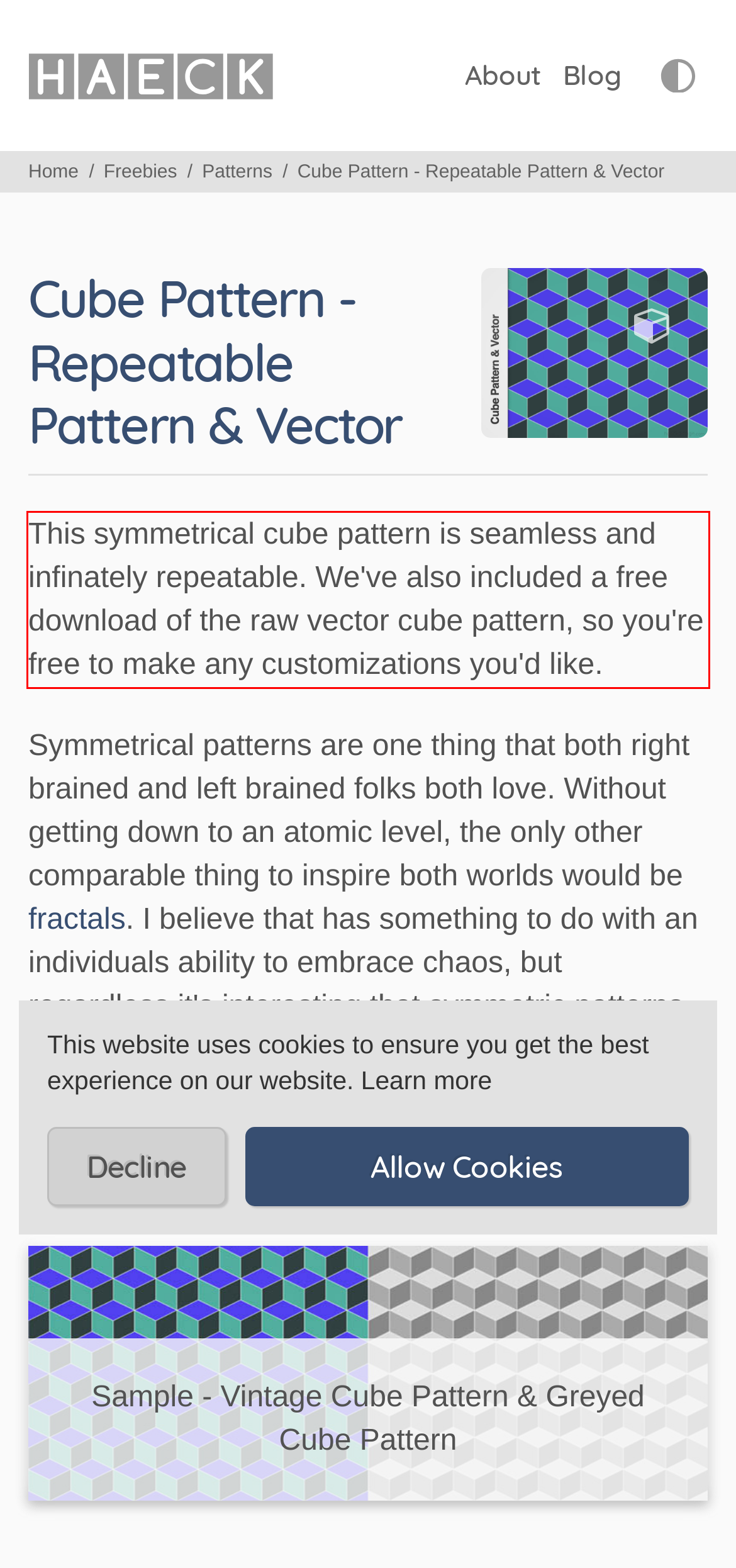View the screenshot of the webpage and identify the UI element surrounded by a red bounding box. Extract the text contained within this red bounding box.

This symmetrical cube pattern is seamless and infinately repeatable. We've also included a free download of the raw vector cube pattern, so you're free to make any customizations you'd like.